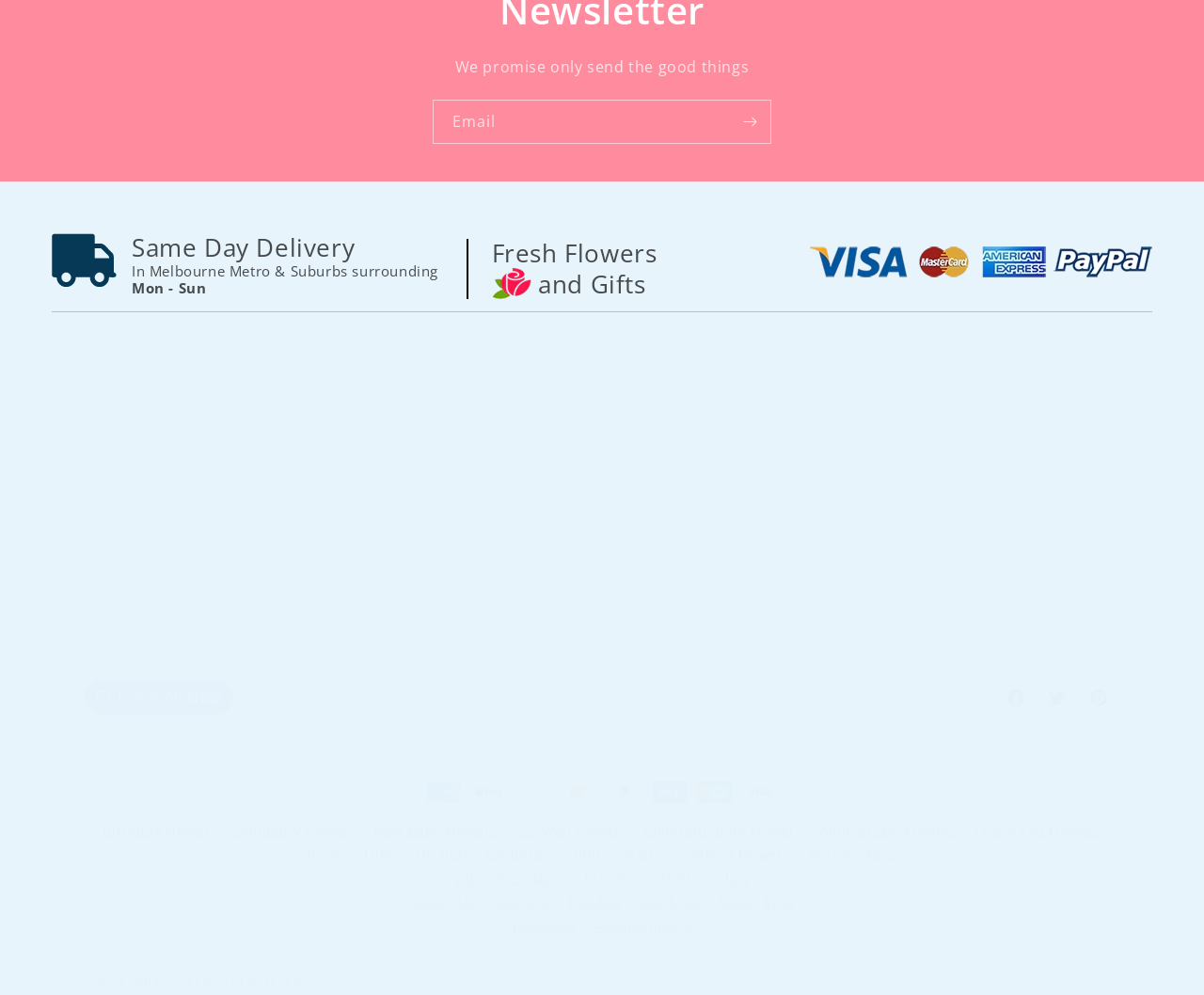Identify the bounding box coordinates of the specific part of the webpage to click to complete this instruction: "Subscribe to the newsletter".

[0.605, 0.1, 0.64, 0.144]